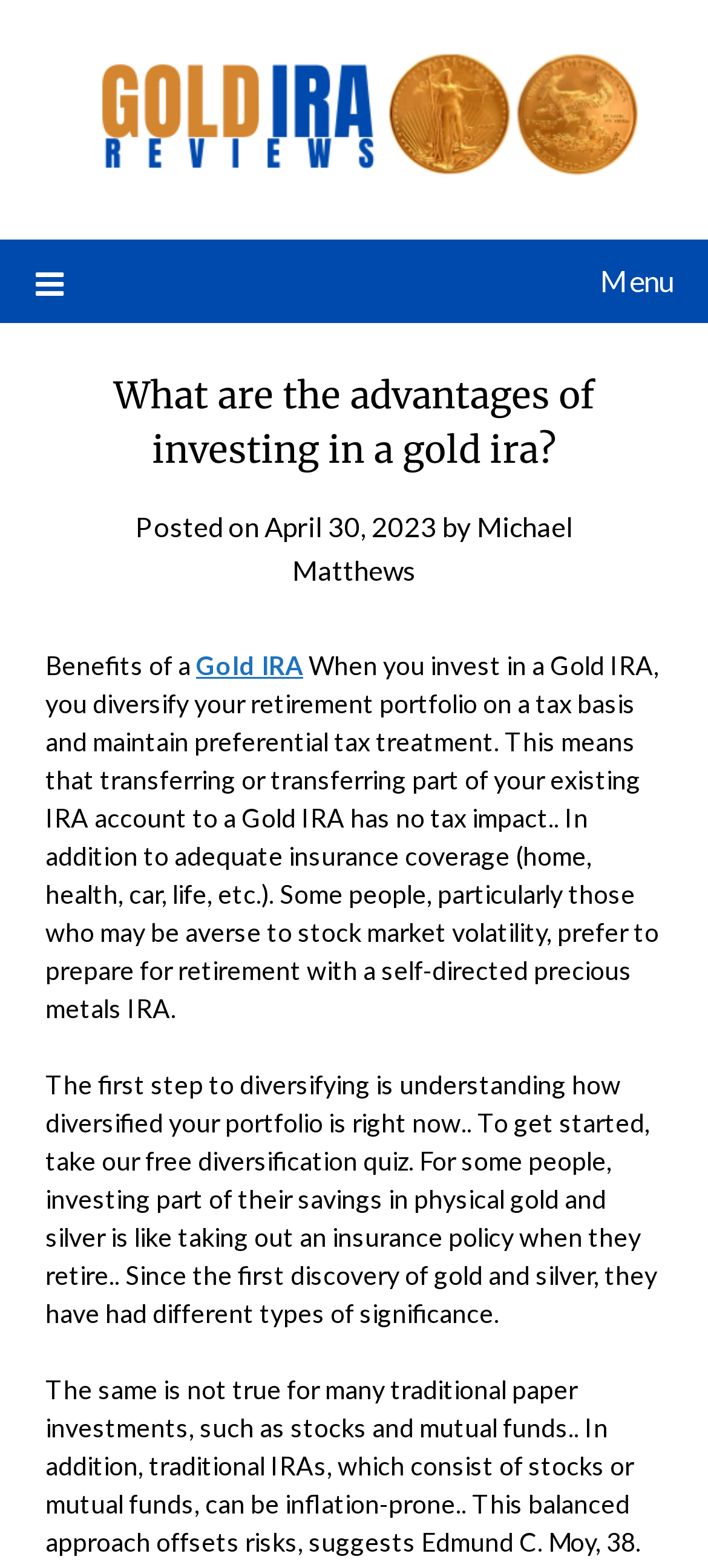Please give a succinct answer using a single word or phrase:
Who is the author of this article?

Michael Matthews